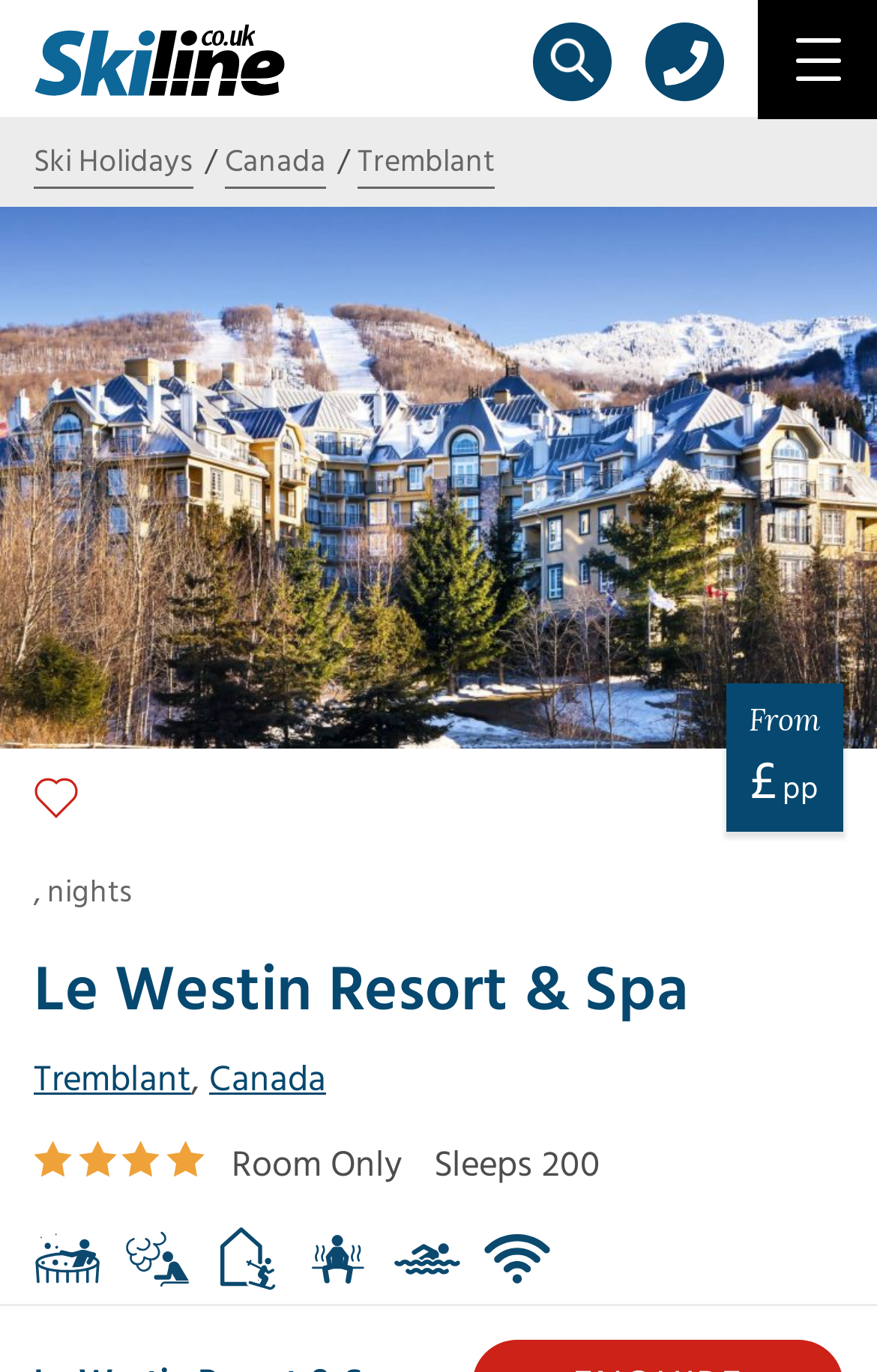Provide the bounding box coordinates for the specified HTML element described in this description: "title="Swimming Pool"". The coordinates should be four float numbers ranging from 0 to 1, in the format [left, top, right, bottom].

[0.449, 0.893, 0.526, 0.929]